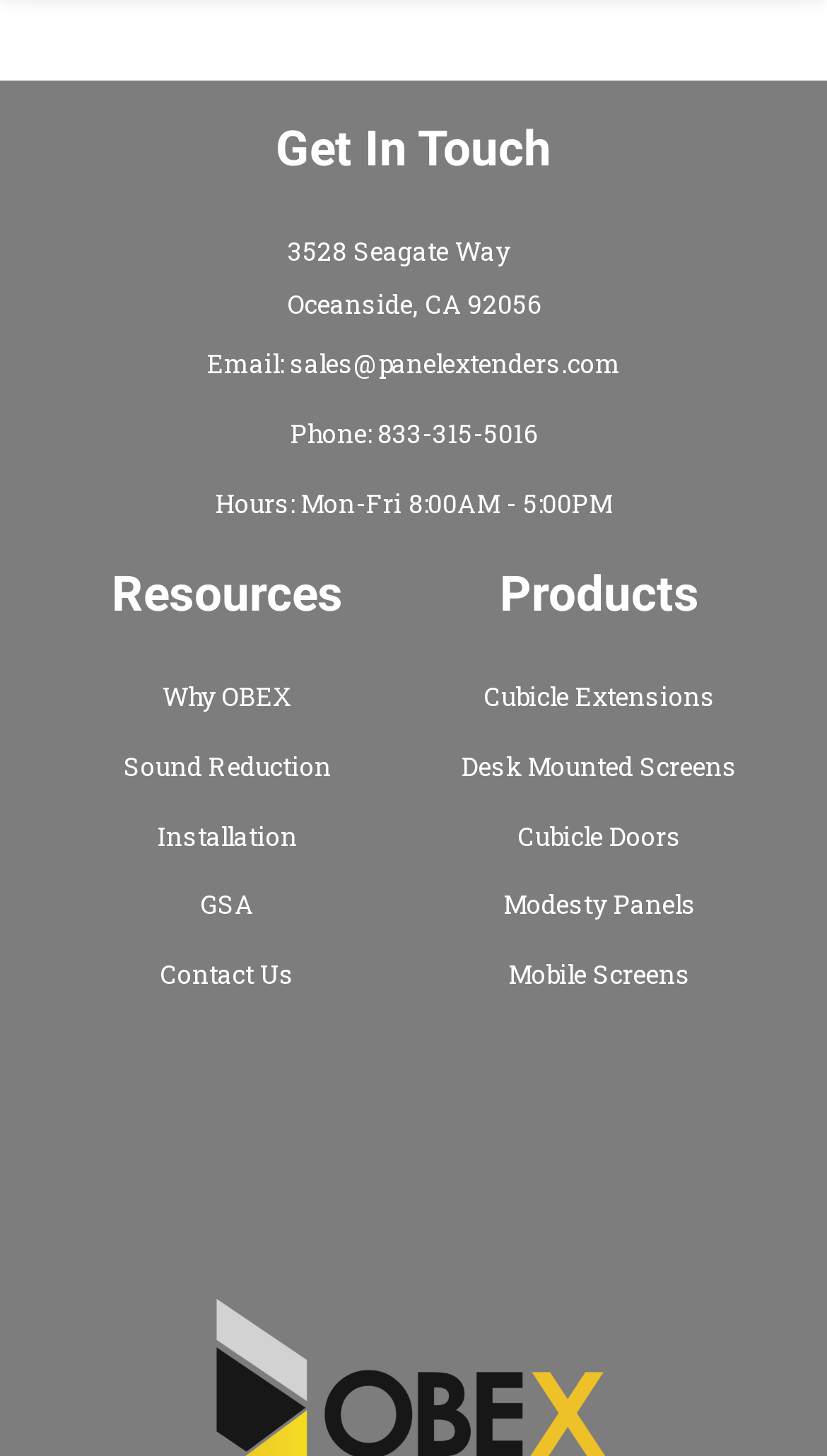Please specify the bounding box coordinates of the region to click in order to perform the following instruction: "Send an email to sales@panelextenders.com".

[0.25, 0.232, 0.75, 0.268]